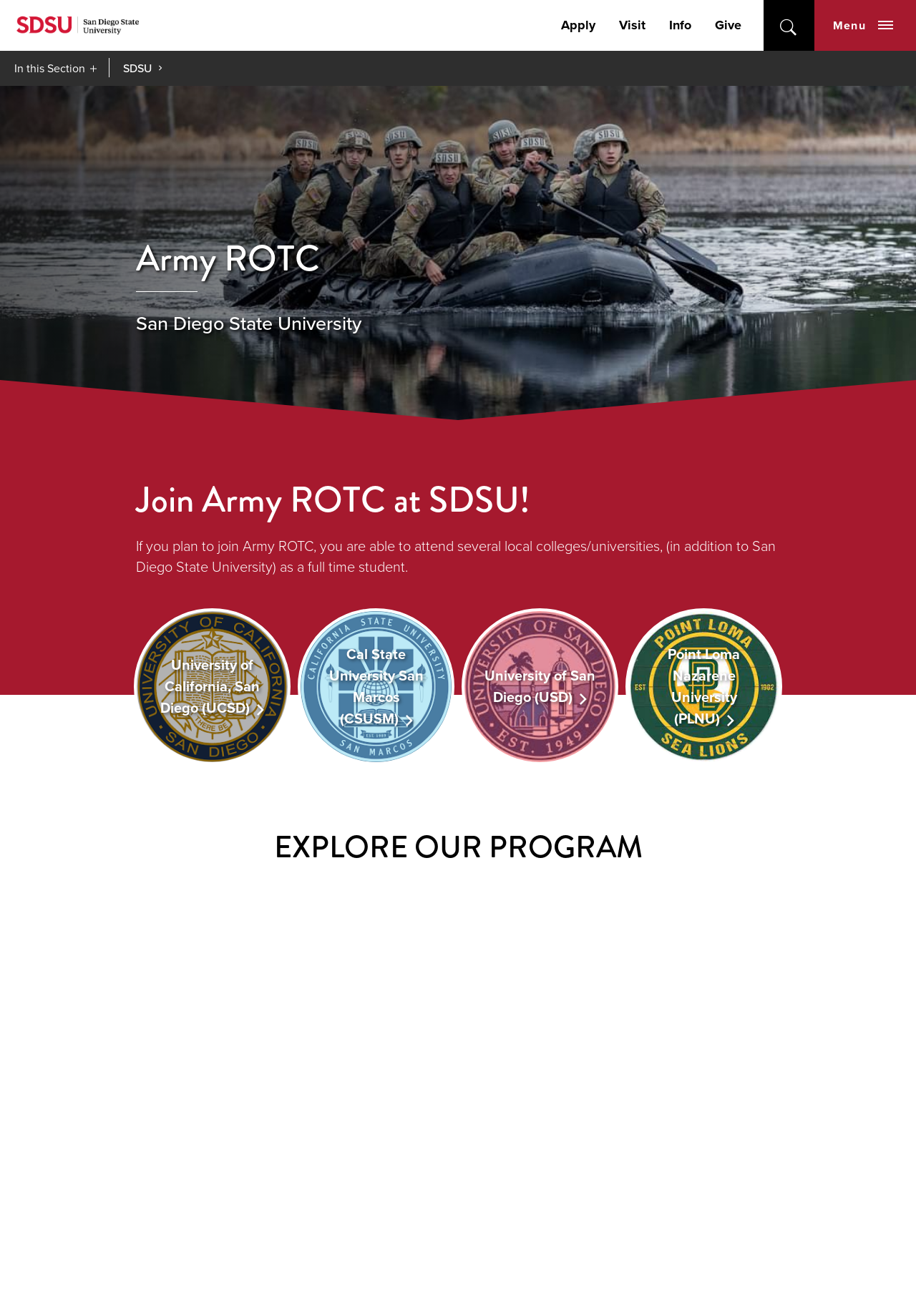Using the provided description: "Visit", find the bounding box coordinates of the corresponding UI element. The output should be four float numbers between 0 and 1, in the format [left, top, right, bottom].

[0.676, 0.012, 0.704, 0.026]